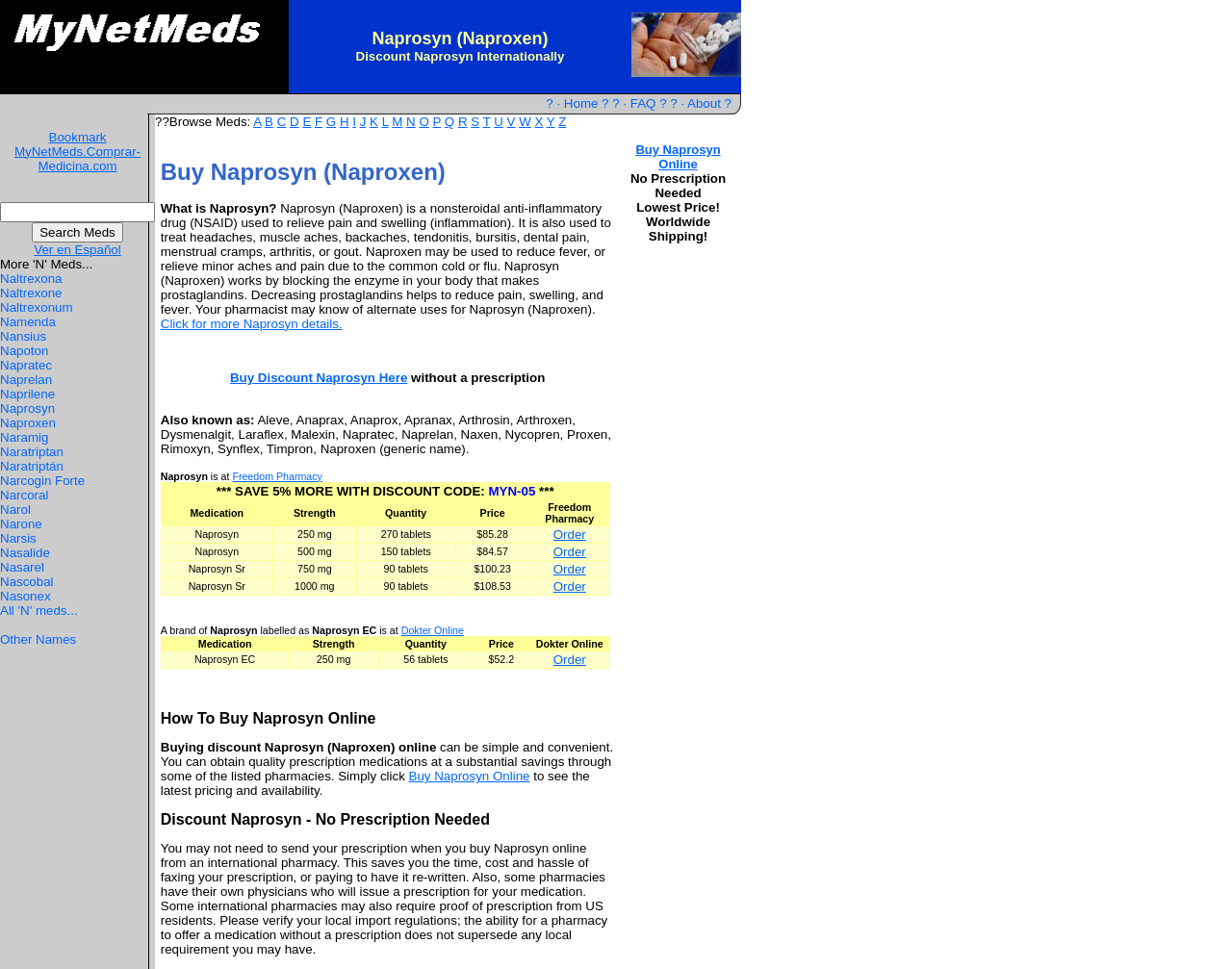What is the name of the pharmacy that sells Naprosyn?
Look at the screenshot and give a one-word or phrase answer.

Freedom Pharmacy